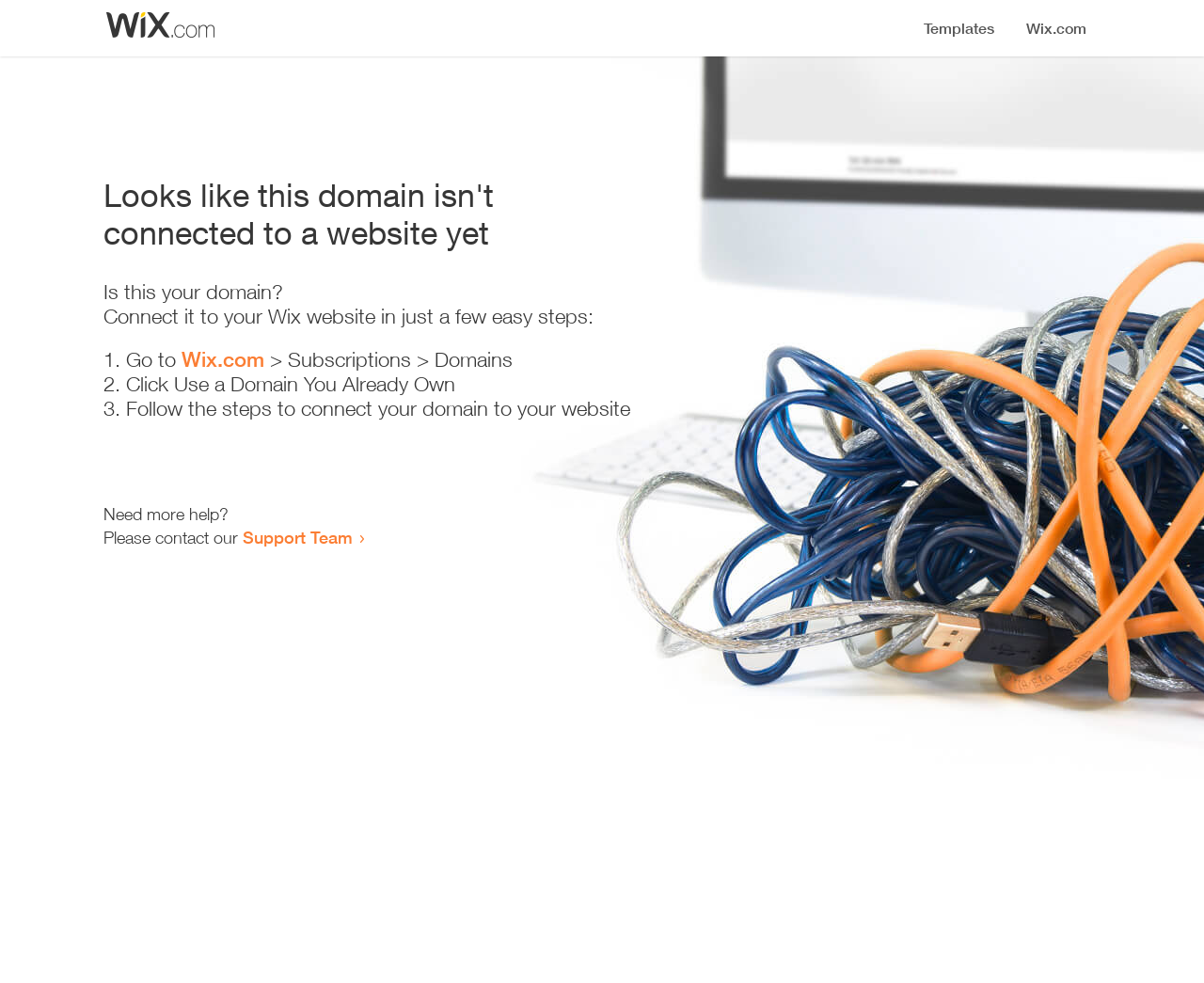Who can I contact for more help?
Examine the image and give a concise answer in one word or a short phrase.

Support Team